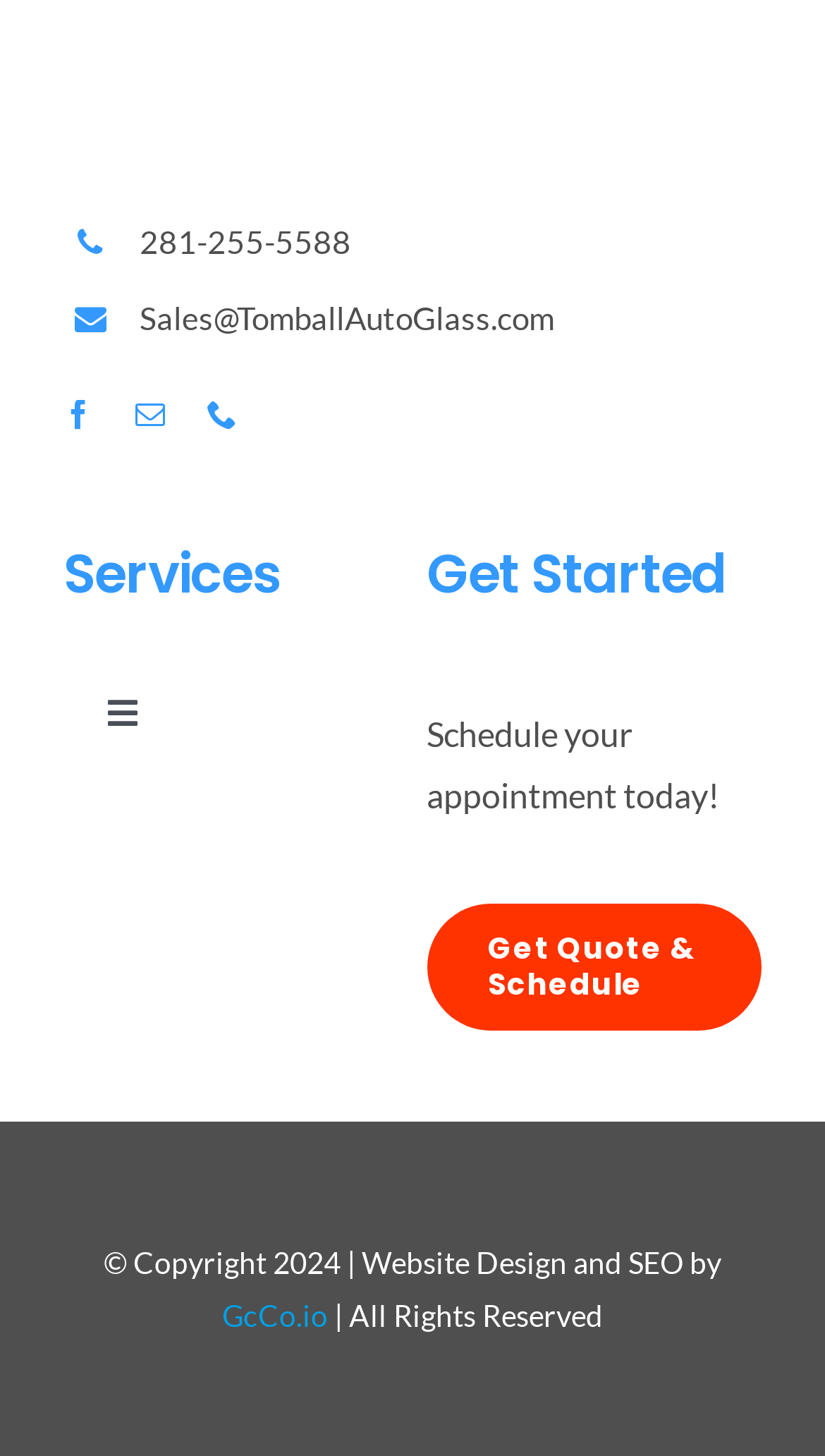Please identify the bounding box coordinates of the area that needs to be clicked to follow this instruction: "Visit GcCo.io website".

[0.269, 0.891, 0.397, 0.916]